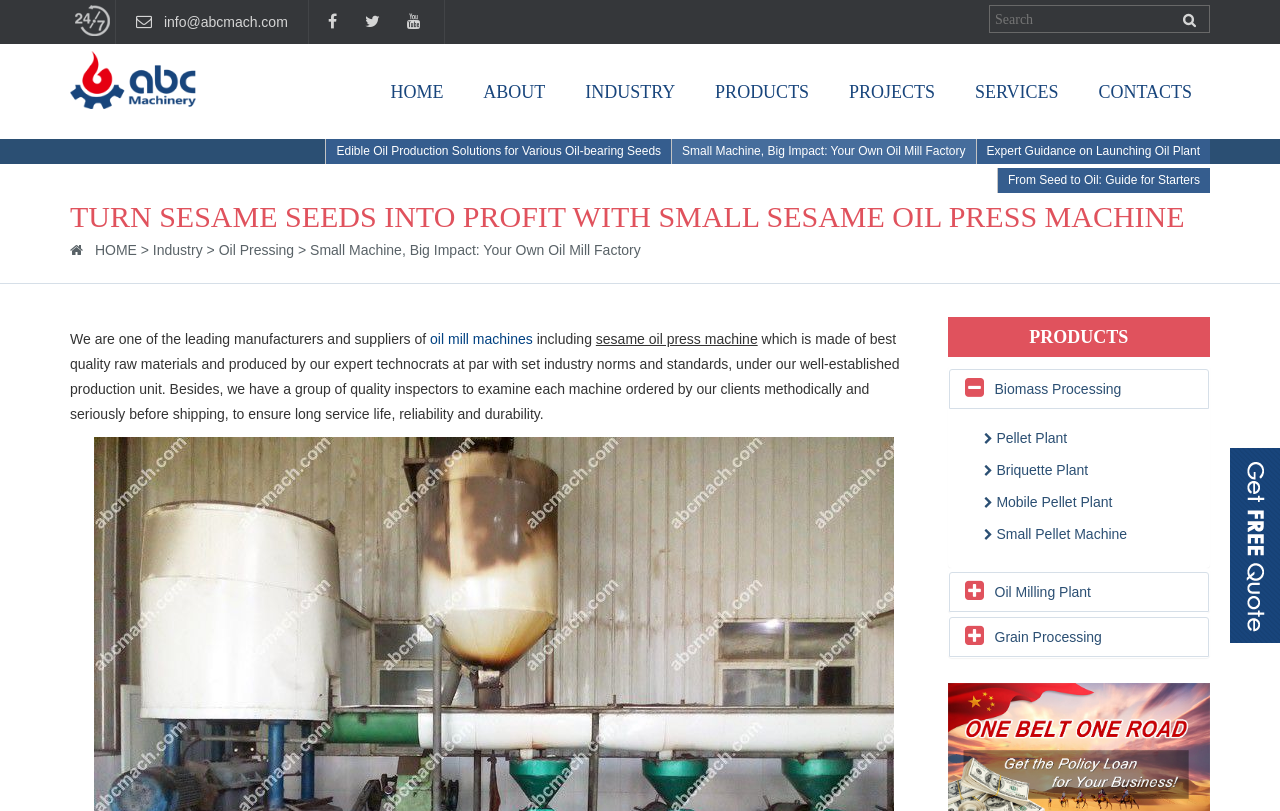Locate the bounding box of the UI element described by: "oil mill machines" in the given webpage screenshot.

[0.336, 0.408, 0.416, 0.428]